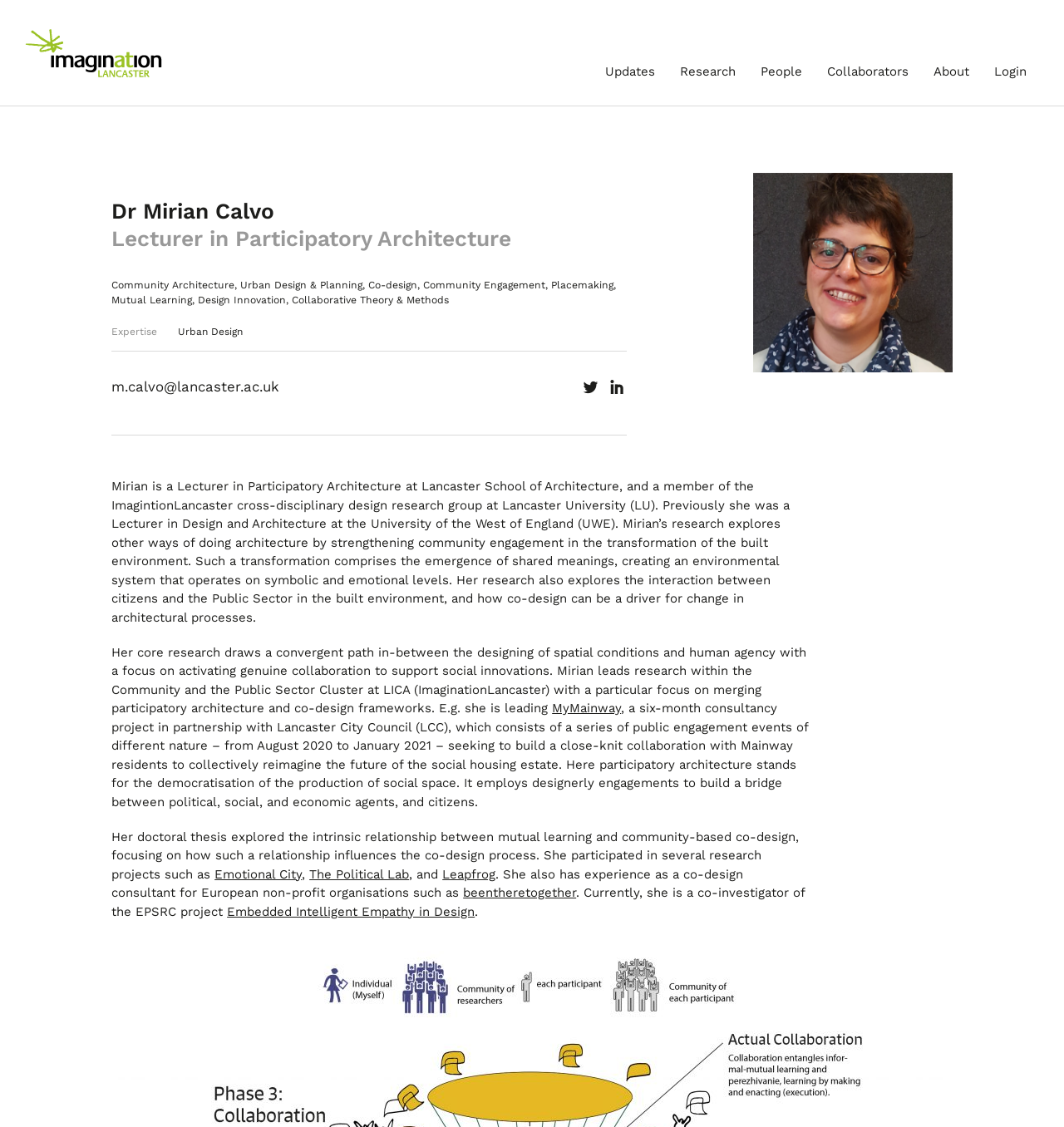Using the provided description I, find the bounding box coordinates for the UI element. Provide the coordinates in (top-left x, top-left y, bottom-right x, bottom-right y) format, ensuring all values are between 0 and 1.

[0.573, 0.335, 0.587, 0.358]